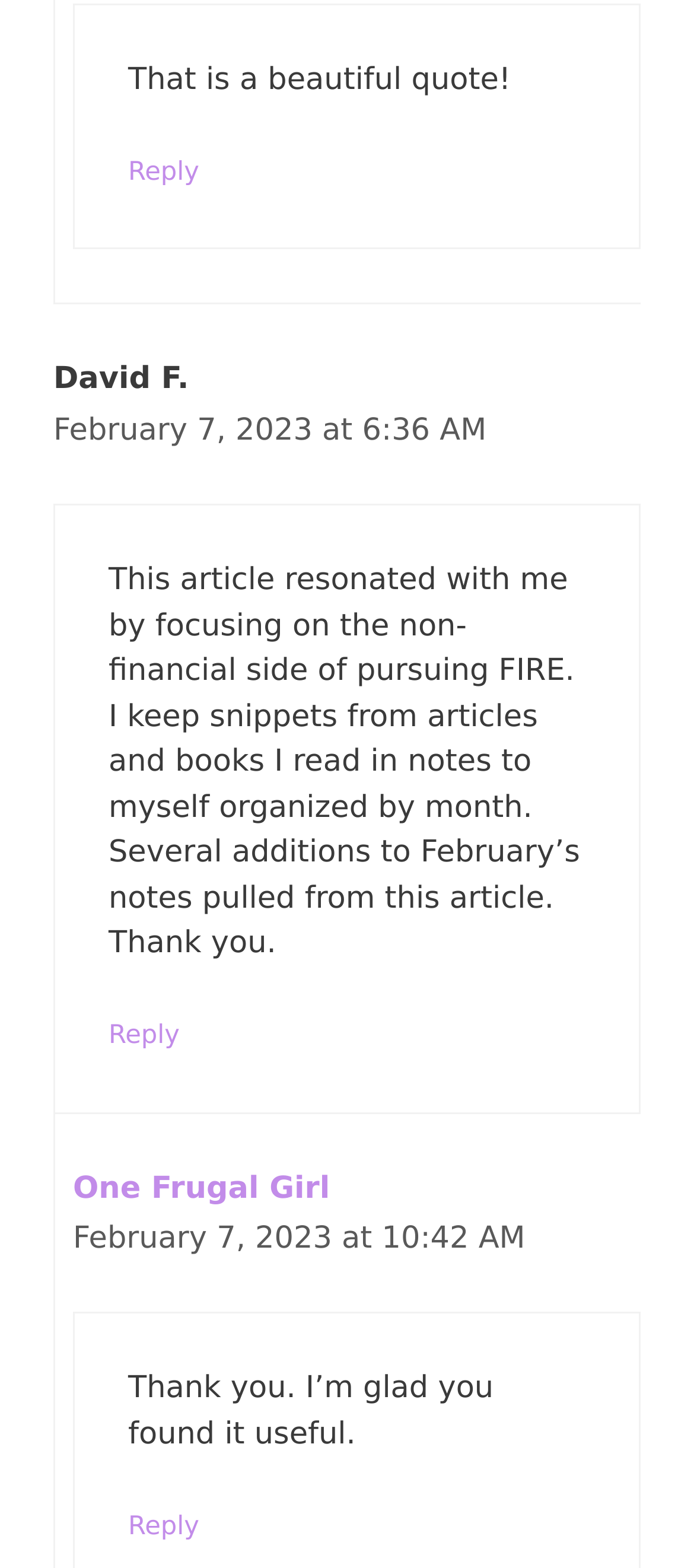Use one word or a short phrase to answer the question provided: 
How many links are there in the first comment?

2